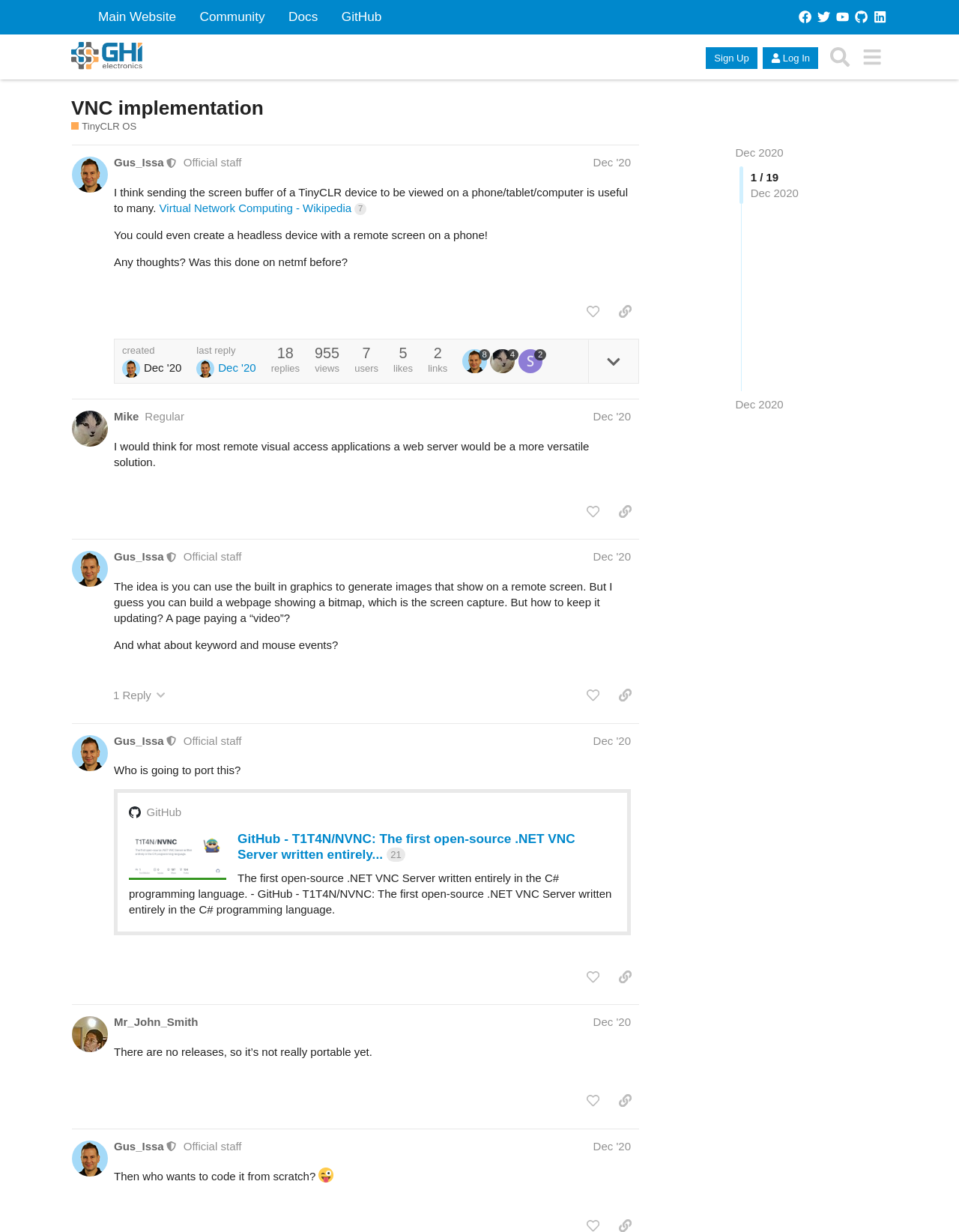Use one word or a short phrase to answer the question provided: 
What is the topic of the discussion?

VNC implementation